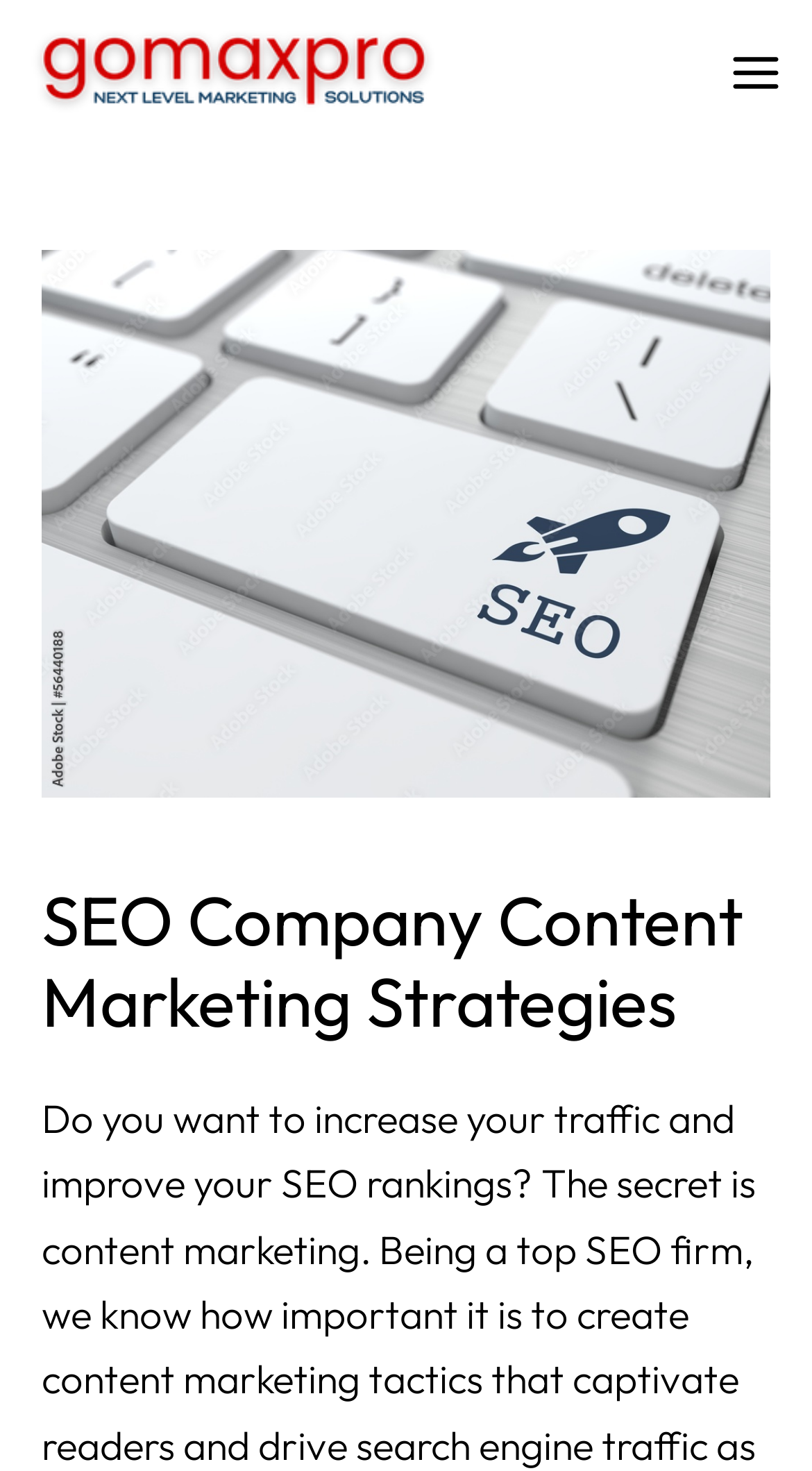Using the element description: "Main Menu", determine the bounding box coordinates. The coordinates should be in the format [left, top, right, bottom], with values between 0 and 1.

[0.86, 0.011, 1.0, 0.088]